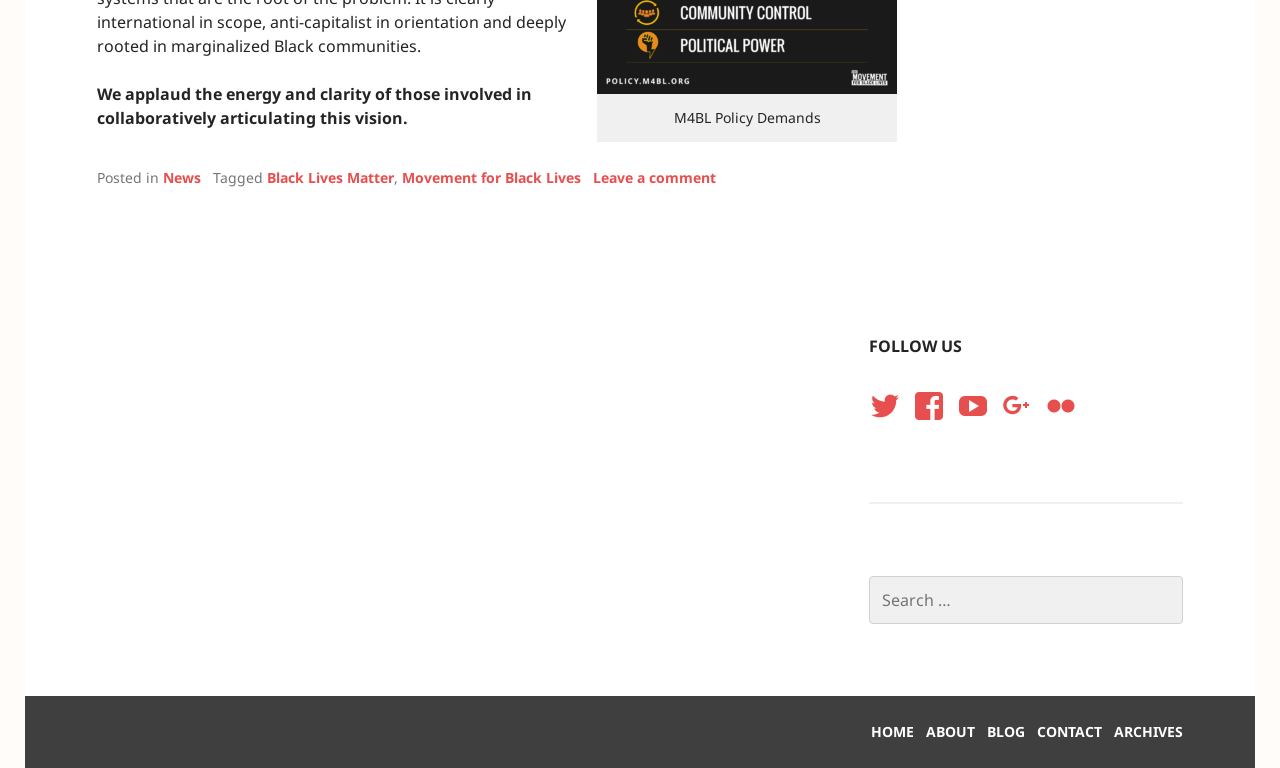Please identify the bounding box coordinates of the region to click in order to complete the given instruction: "Read the news". The coordinates should be four float numbers between 0 and 1, i.e., [left, top, right, bottom].

[0.127, 0.219, 0.157, 0.243]